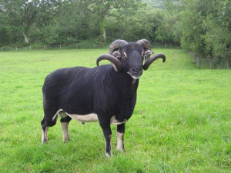Describe every significant element in the image thoroughly.

The image features a proud Torwen Badger Face ram named Samson, distinguished by his striking black fleece and impressive curled horns. Samson stands on lush green grass, typical of pastoral landscapes, which highlights the natural environment where Badger Face sheep thrive. This breed is known for its hardy nature, making it well-suited for various farming conditions. Samson embodies the character of the breed, with a robust build and expressive features. The Badger Face sheep are cherished for their unique appearance and quality meat, grown on a diet of grass and hay, ensuring rich flavor and welfare.